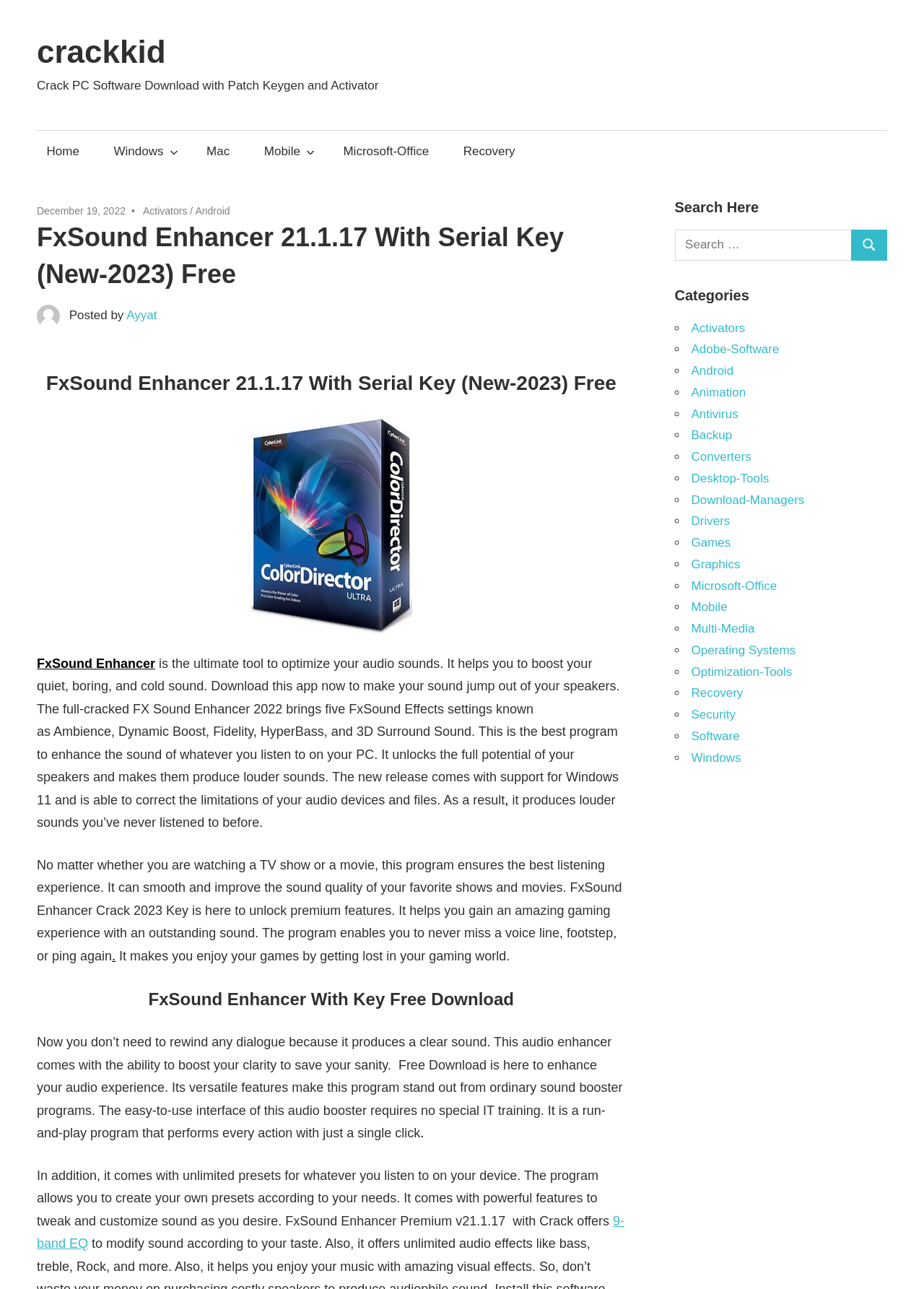What is the purpose of FxSound Enhancer?
Using the image as a reference, deliver a detailed and thorough answer to the question.

I found the answer by reading the description 'FxSound Enhancer is the ultimate tool to optimize your audio sounds.' which clearly states the purpose of FxSound Enhancer.